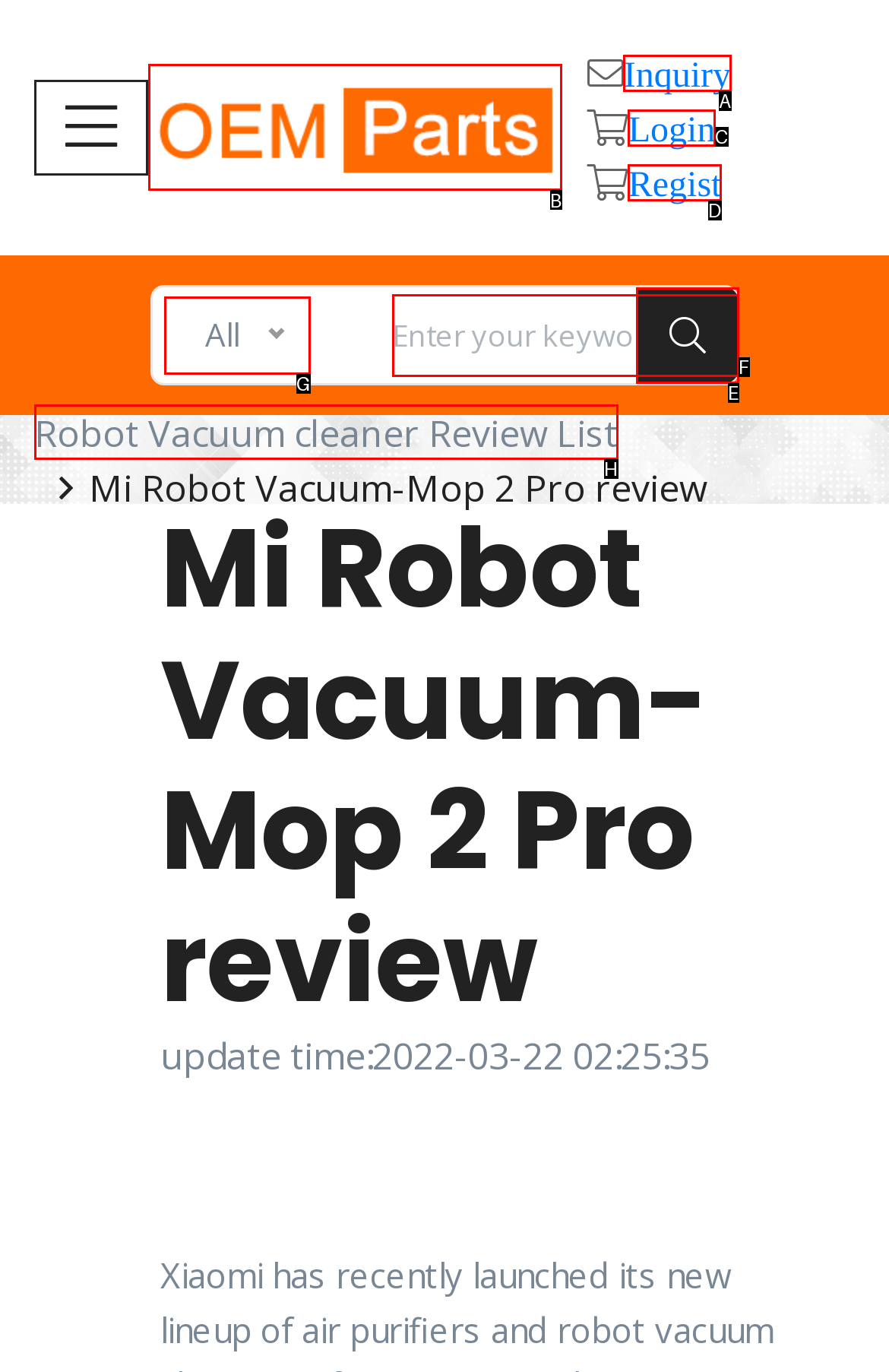Provide the letter of the HTML element that you need to click on to perform the task: Click the logo.
Answer with the letter corresponding to the correct option.

B